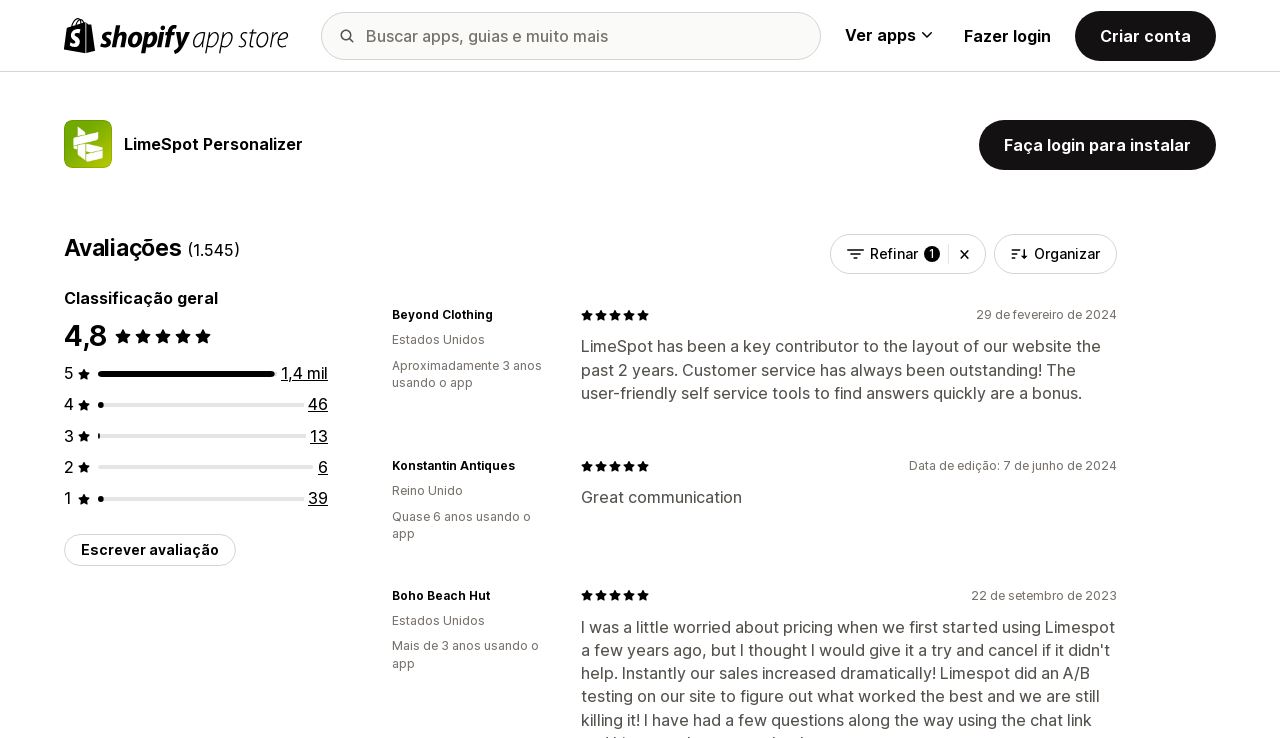Please find the bounding box coordinates of the element's region to be clicked to carry out this instruction: "View apps".

[0.66, 0.033, 0.728, 0.063]